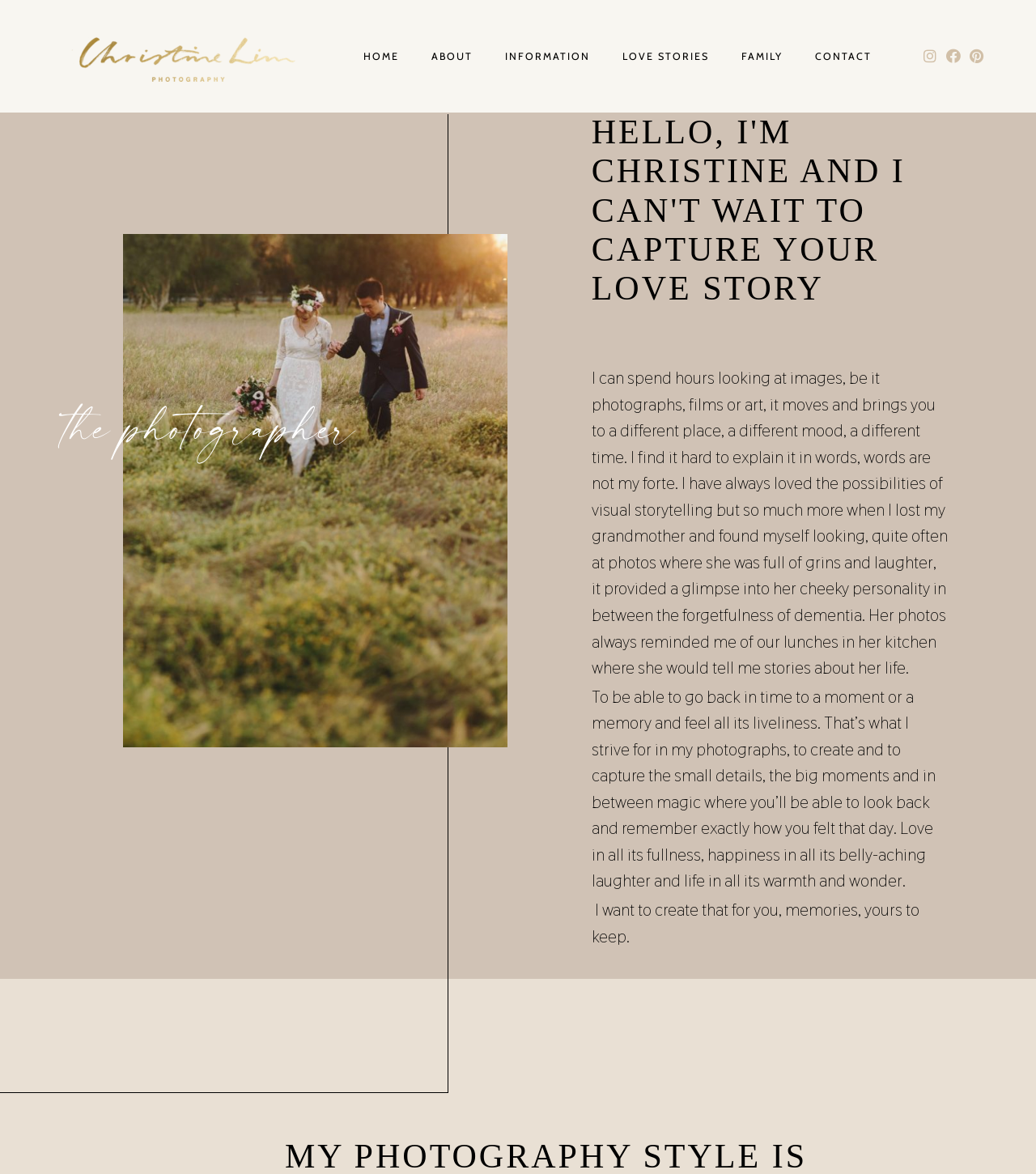Determine the coordinates of the bounding box for the clickable area needed to execute this instruction: "Click the HOME link".

[0.351, 0.044, 0.385, 0.053]